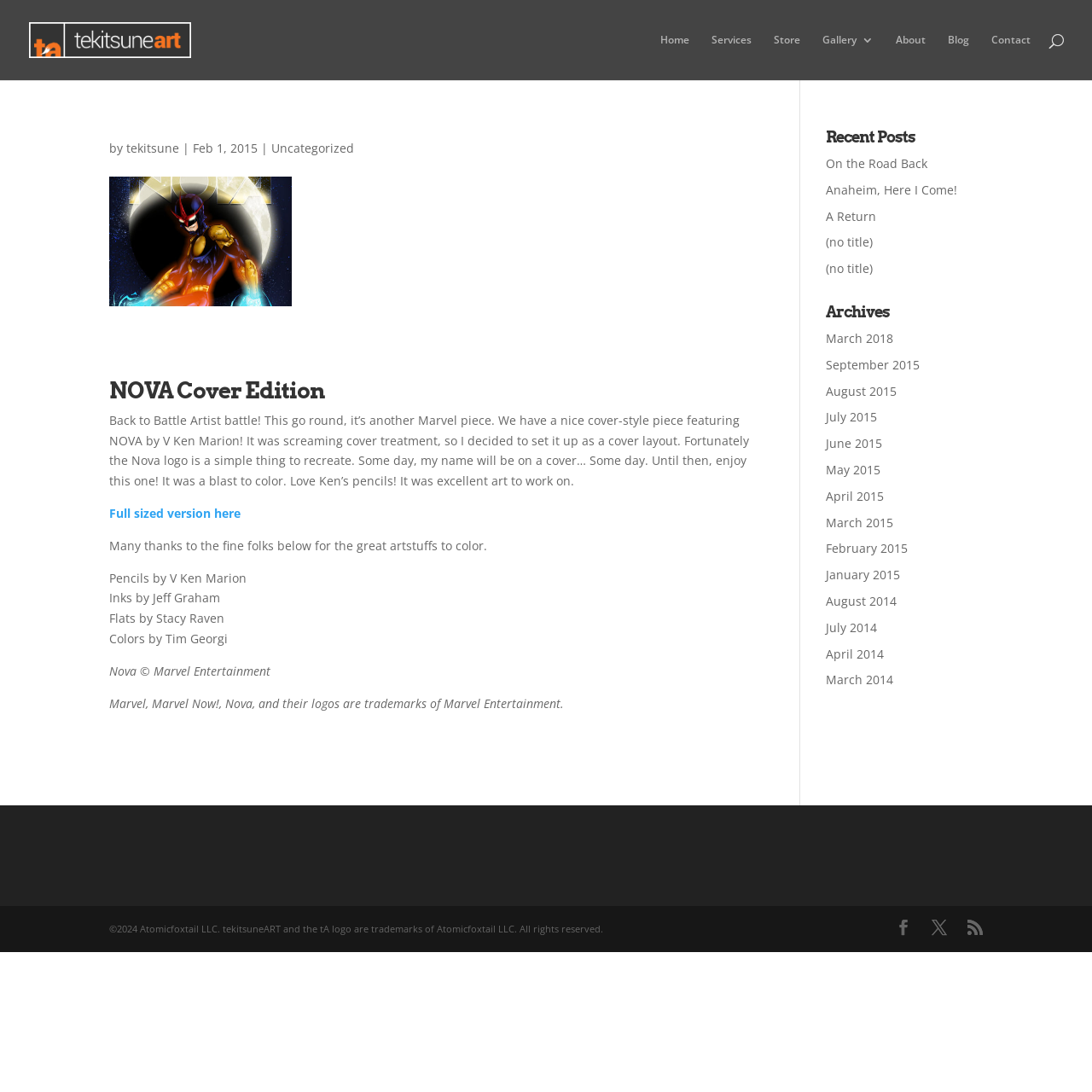Can you provide the bounding box coordinates for the element that should be clicked to implement the instruction: "Read the recent post 'On the Road Back'"?

[0.756, 0.142, 0.849, 0.157]